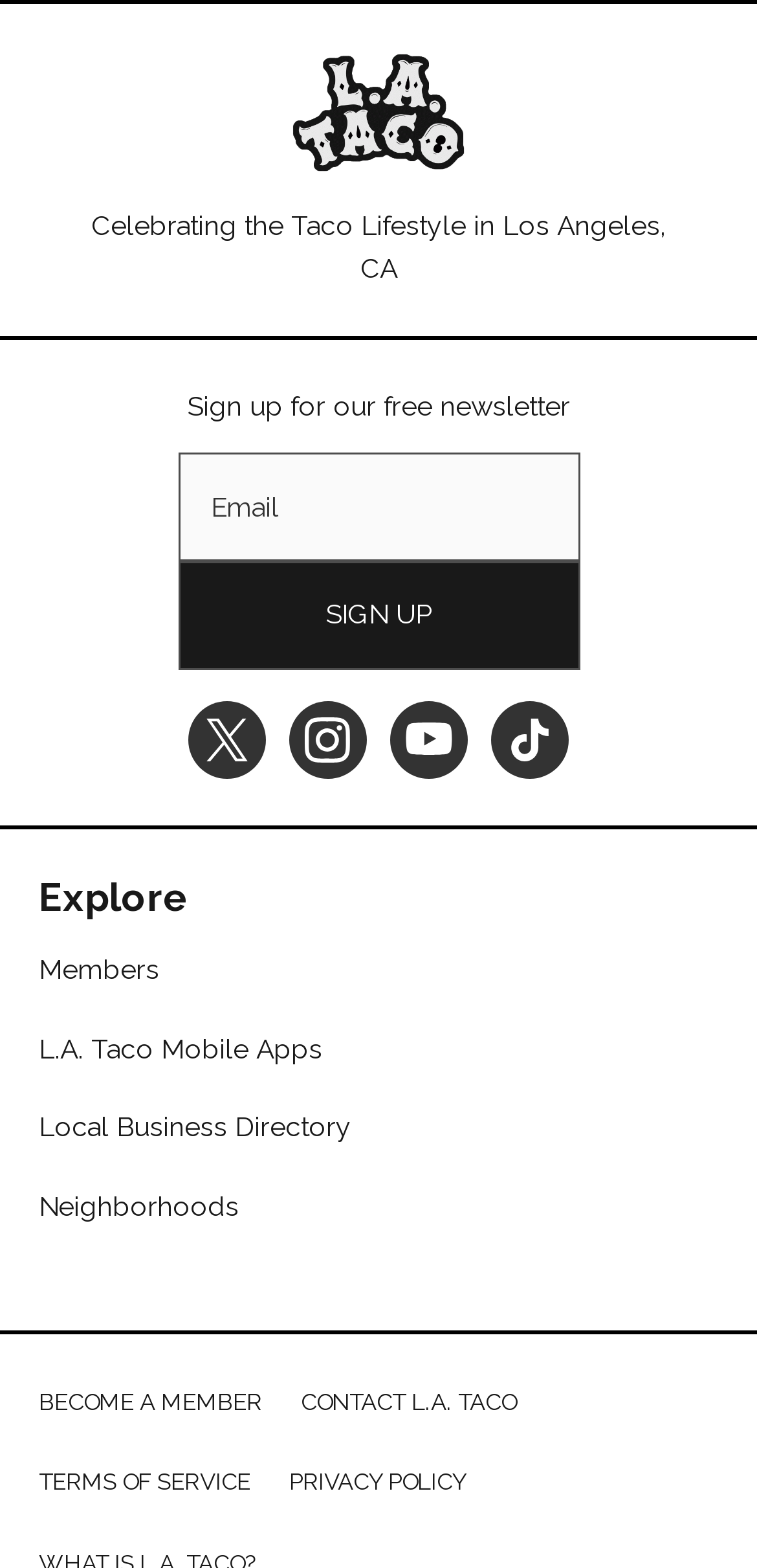Using the description: "L.A. Taco Mobile Apps", identify the bounding box of the corresponding UI element in the screenshot.

[0.051, 0.656, 0.426, 0.683]